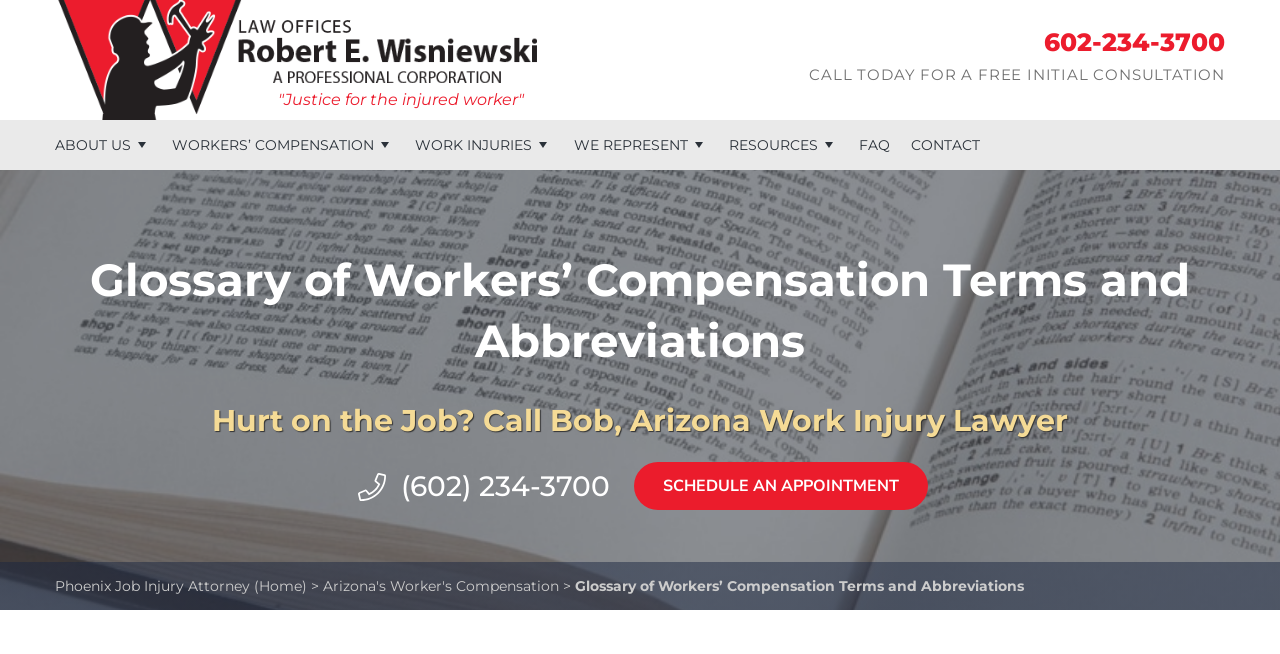Locate the bounding box coordinates of the area to click to fulfill this instruction: "Navigate to the 'WORKERS’ COMPENSATION' page". The bounding box should be presented as four float numbers between 0 and 1, in the order [left, top, right, bottom].

[0.135, 0.2, 0.308, 0.243]